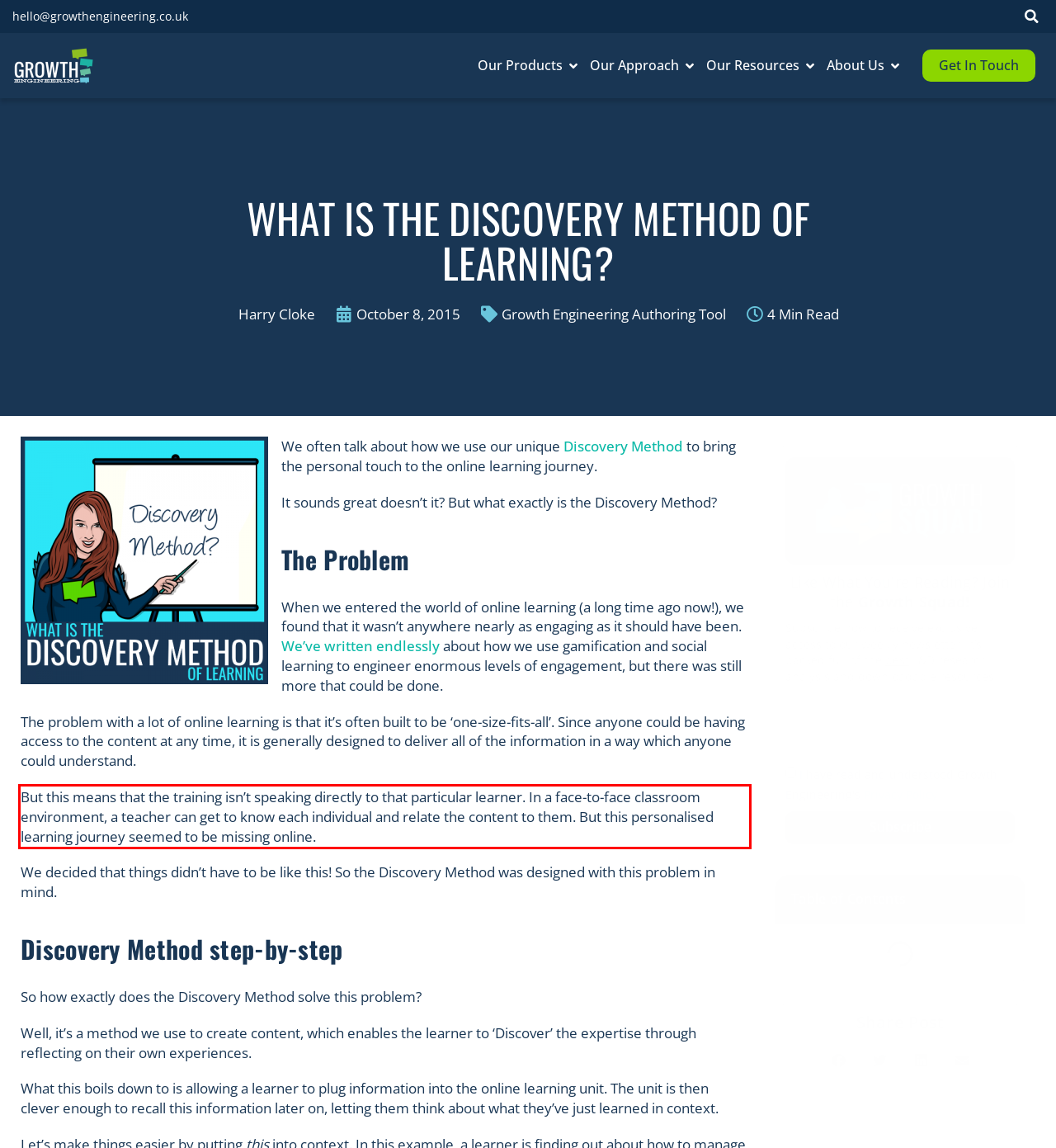Examine the webpage screenshot and use OCR to recognize and output the text within the red bounding box.

But this means that the training isn’t speaking directly to that particular learner. In a face-to-face classroom environment, a teacher can get to know each individual and relate the content to them. But this personalised learning journey seemed to be missing online.